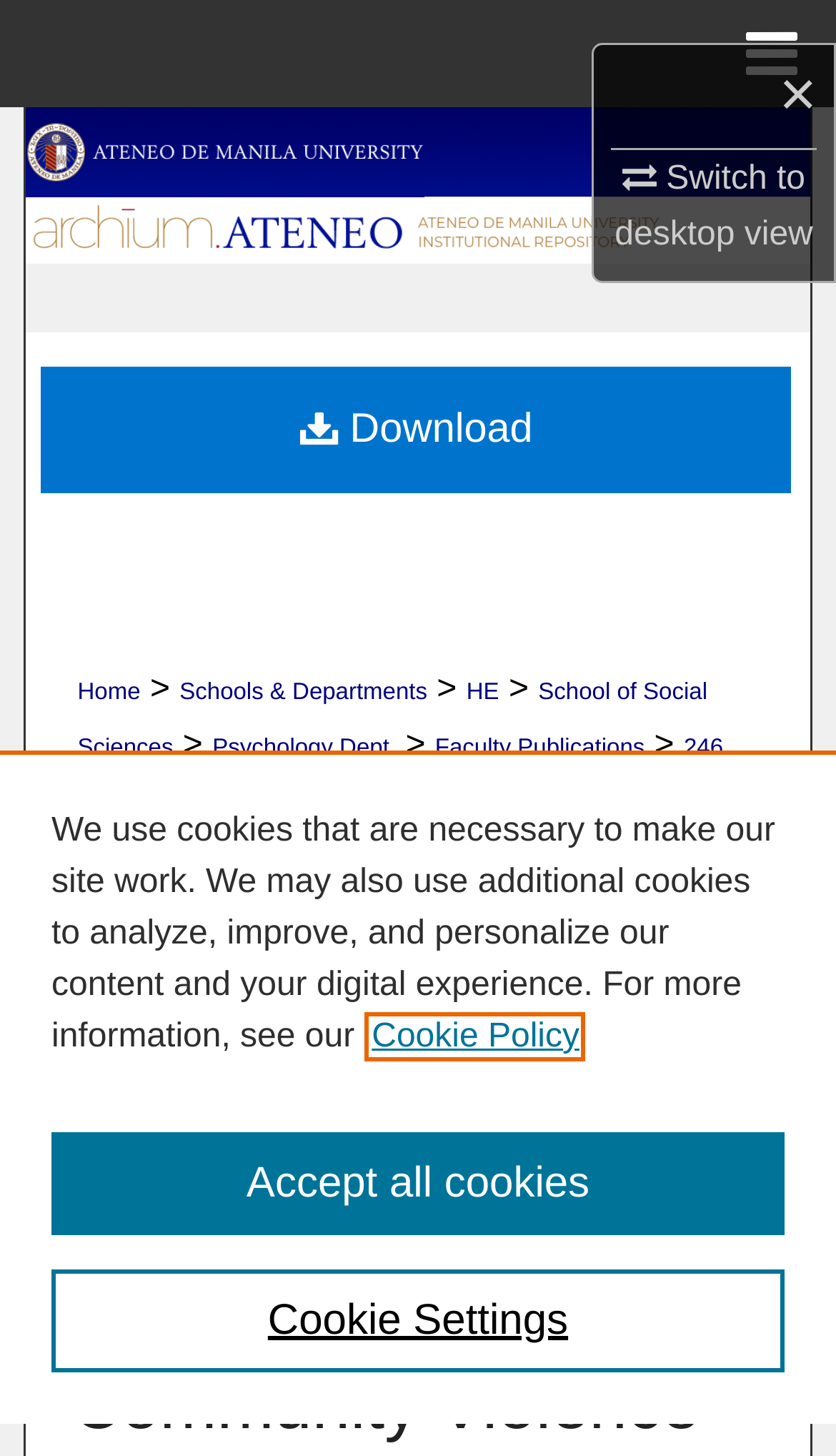What is the type of publication?
Please provide a full and detailed response to the question.

I found the answer by looking at the breadcrumb navigation section, where it says 'Faculty Publications'.